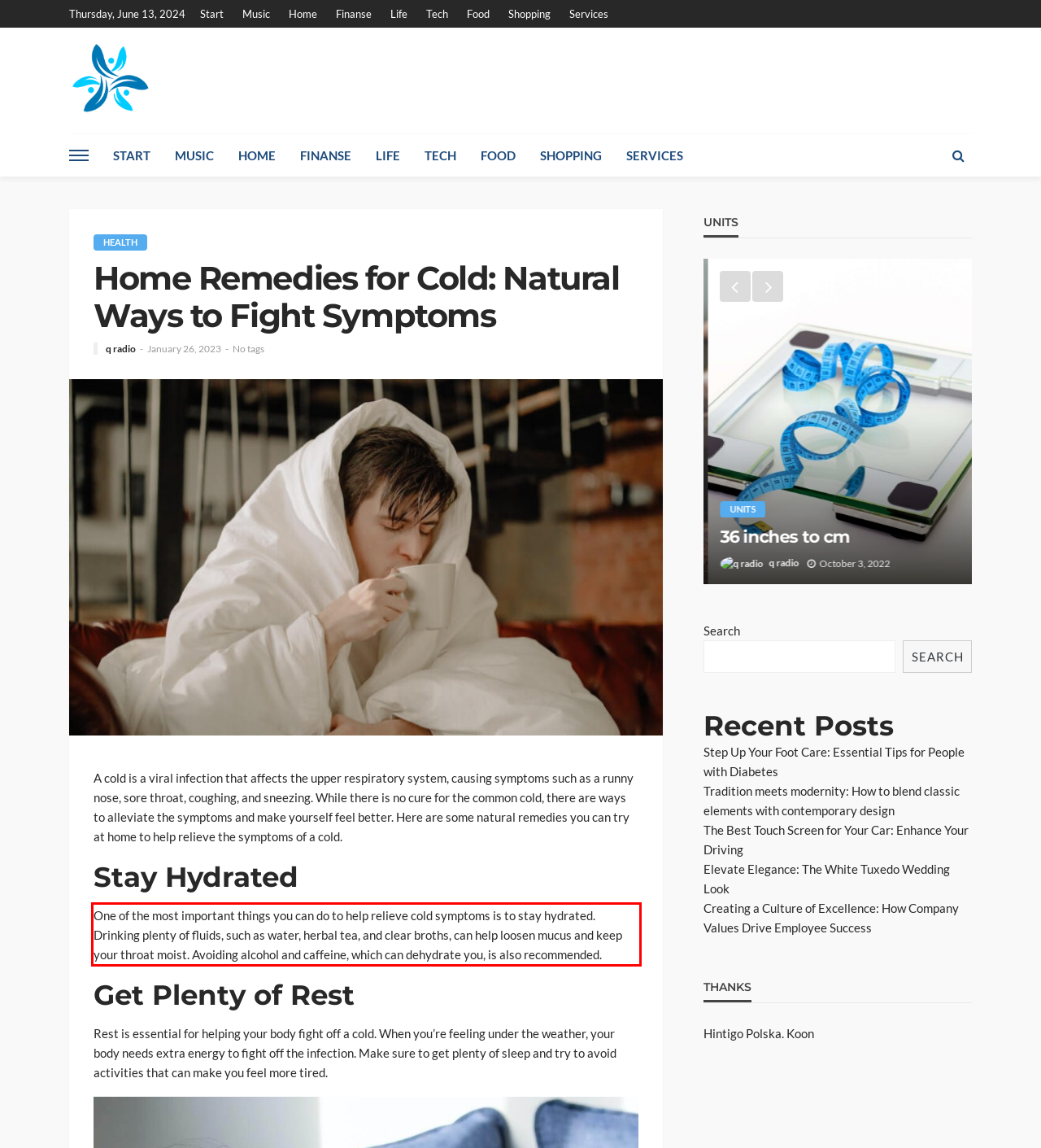You are given a screenshot with a red rectangle. Identify and extract the text within this red bounding box using OCR.

One of the most important things you can do to help relieve cold symptoms is to stay hydrated. Drinking plenty of fluids, such as water, herbal tea, and clear broths, can help loosen mucus and keep your throat moist. Avoiding alcohol and caffeine, which can dehydrate you, is also recommended.